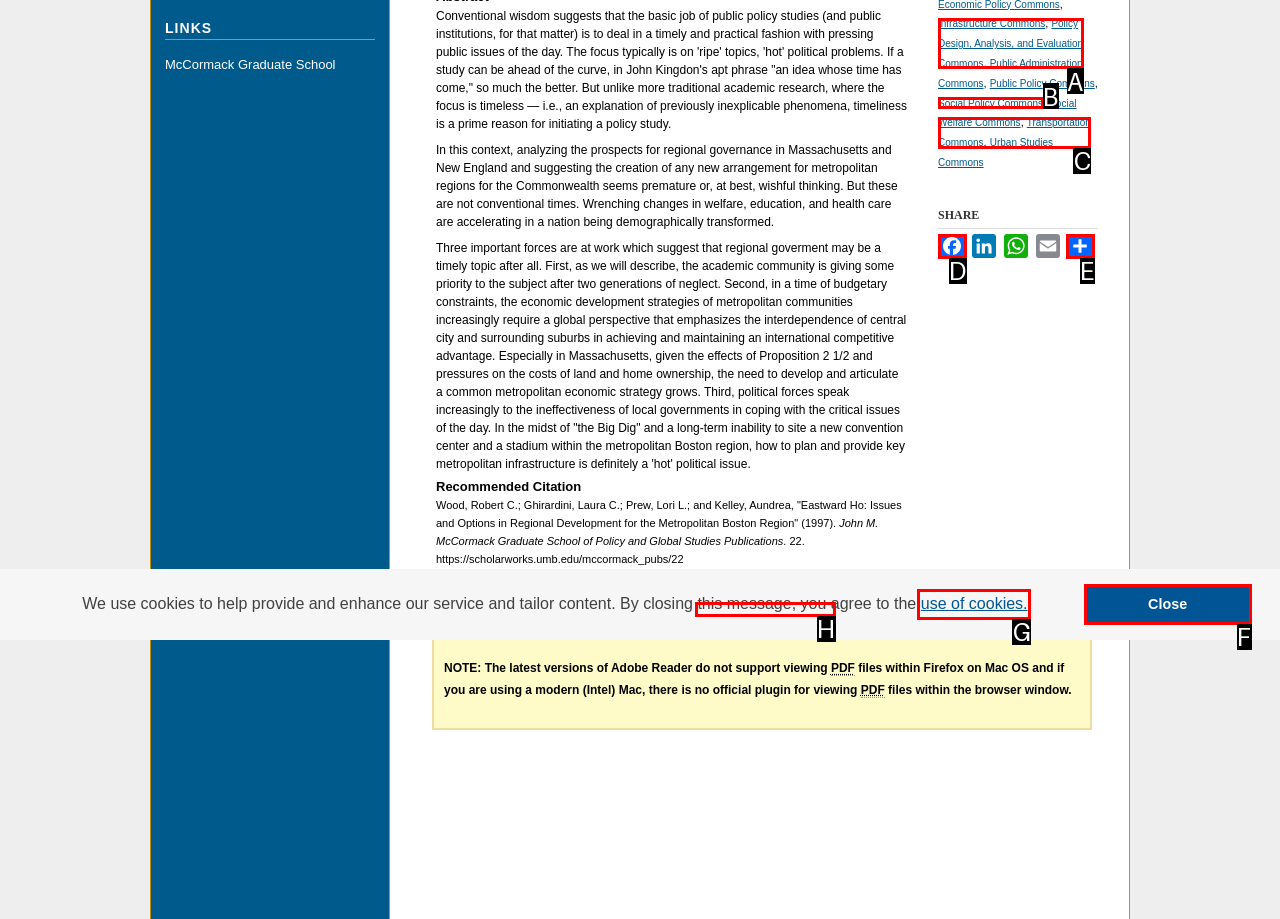Choose the letter of the UI element that aligns with the following description: http://www.elite-brides.net
State your answer as the letter from the listed options.

None